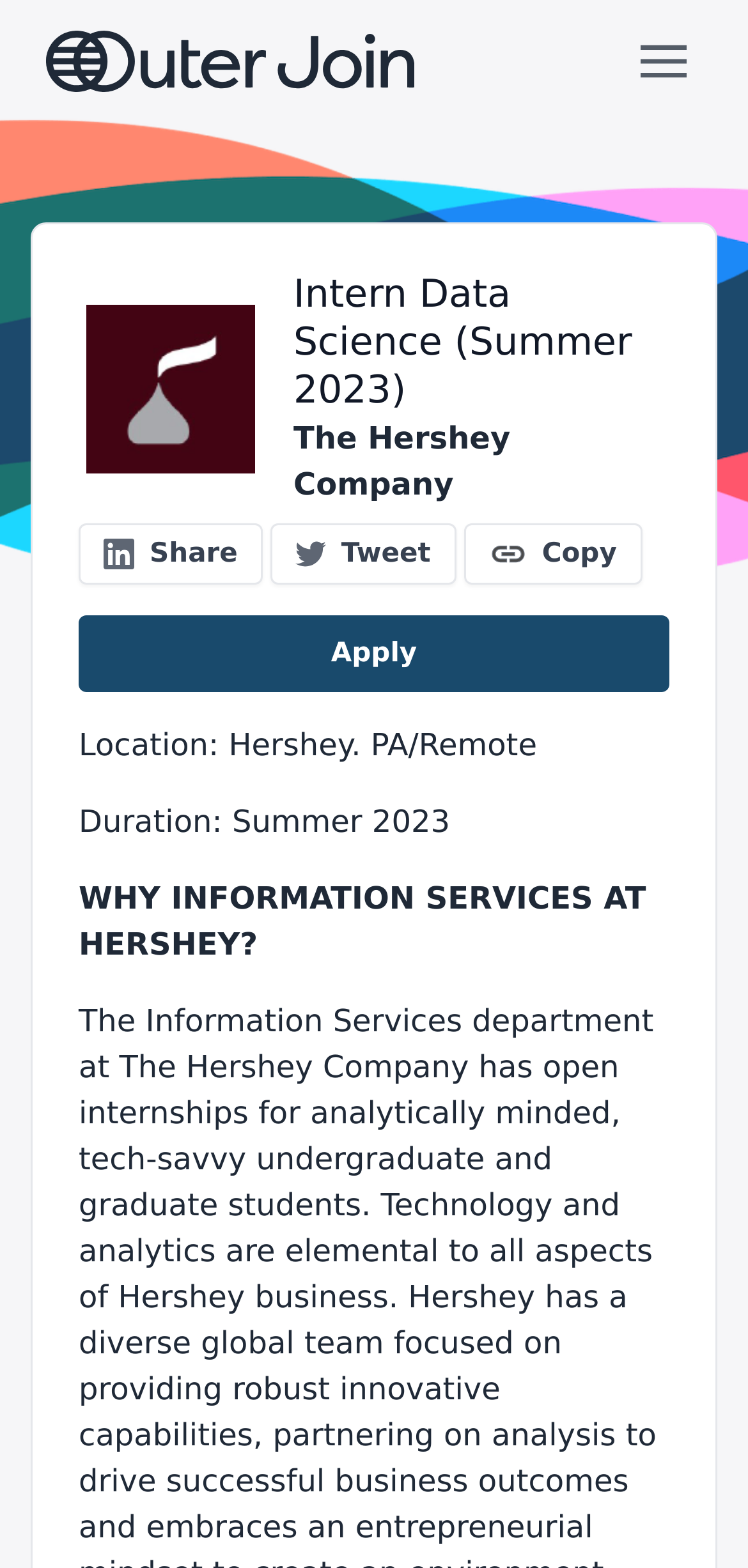Using the information from the screenshot, answer the following question thoroughly:
What is the purpose of the 'Apply' button?

I found a link element with the OCR text 'Apply' on the page, which suggests that the purpose of the button is to allow users to apply for the internship.